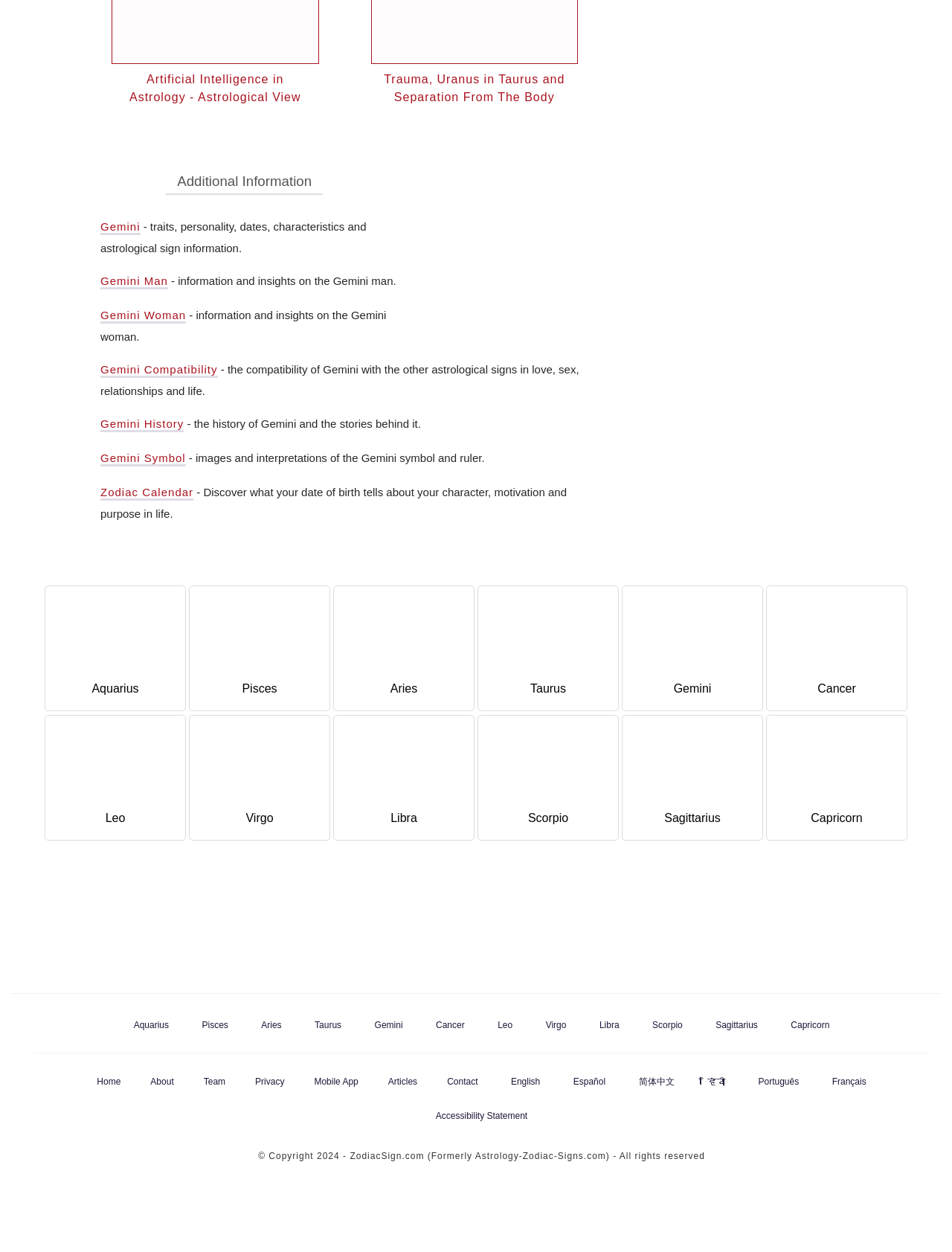Highlight the bounding box coordinates of the element that should be clicked to carry out the following instruction: "Explore Gemini Compatibility". The coordinates must be given as four float numbers ranging from 0 to 1, i.e., [left, top, right, bottom].

[0.105, 0.29, 0.229, 0.302]